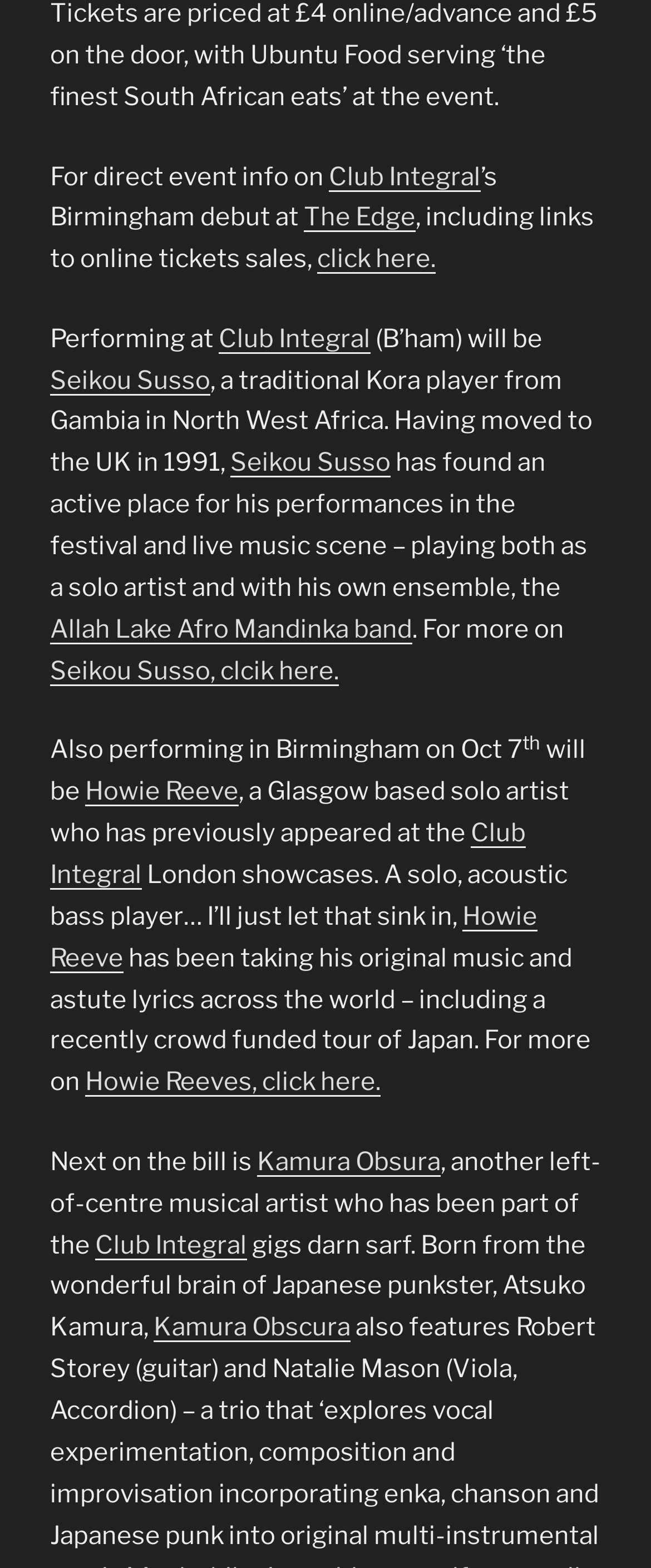Please find the bounding box coordinates of the element that needs to be clicked to perform the following instruction: "Check out Howie Reeve's music by clicking on his name". The bounding box coordinates should be four float numbers between 0 and 1, represented as [left, top, right, bottom].

[0.131, 0.495, 0.367, 0.514]